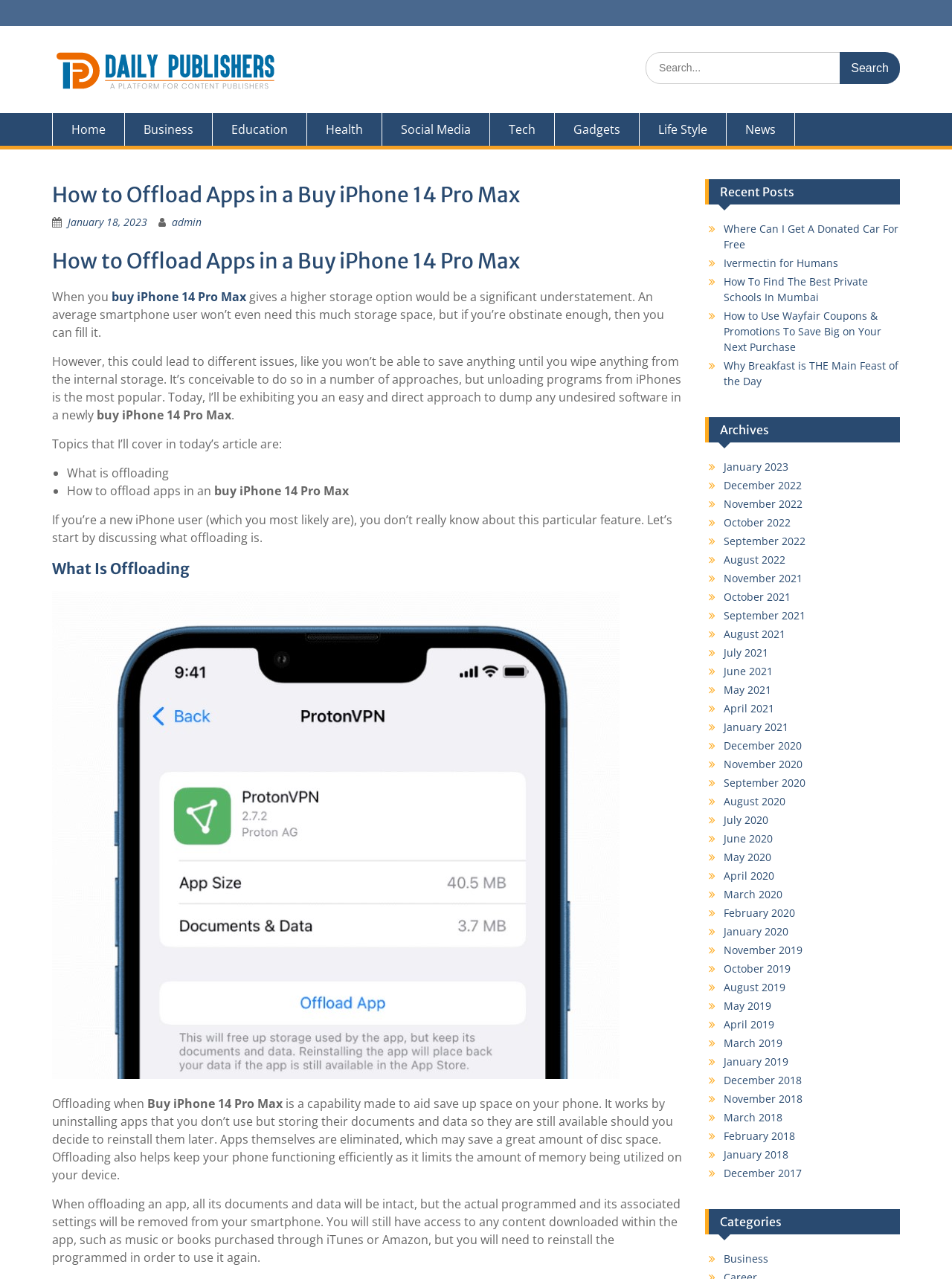What are the recent posts listed on the webpage?
Analyze the image and deliver a detailed answer to the question.

The webpage lists various recent posts, including 'Where Can I Get A Donated Car For Free', 'Ivermectin for Humans', 'How To Find The Best Private Schools In Mumbai', and more.